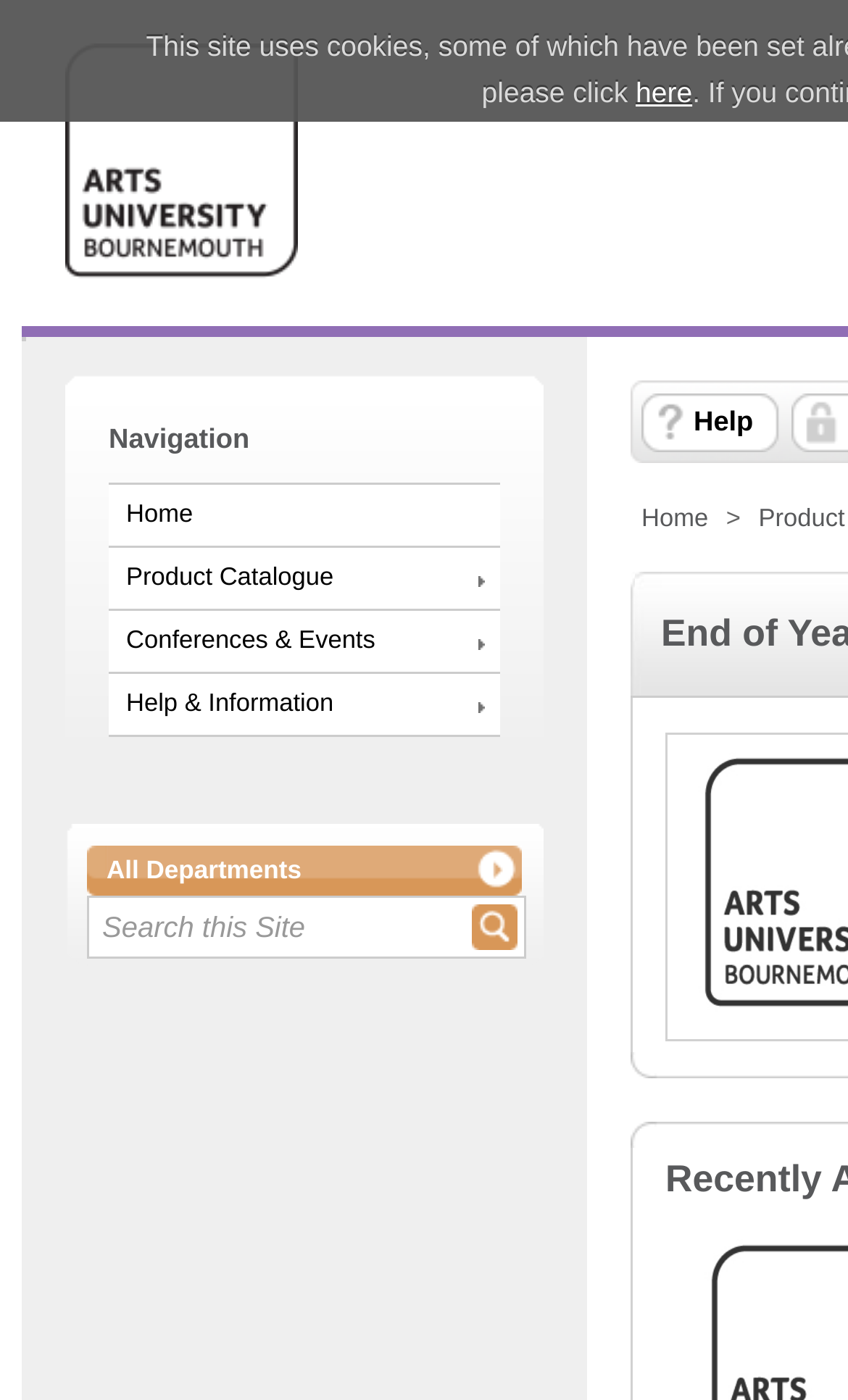Pinpoint the bounding box coordinates of the element to be clicked to execute the instruction: "Explore Cummins Generator Set".

None